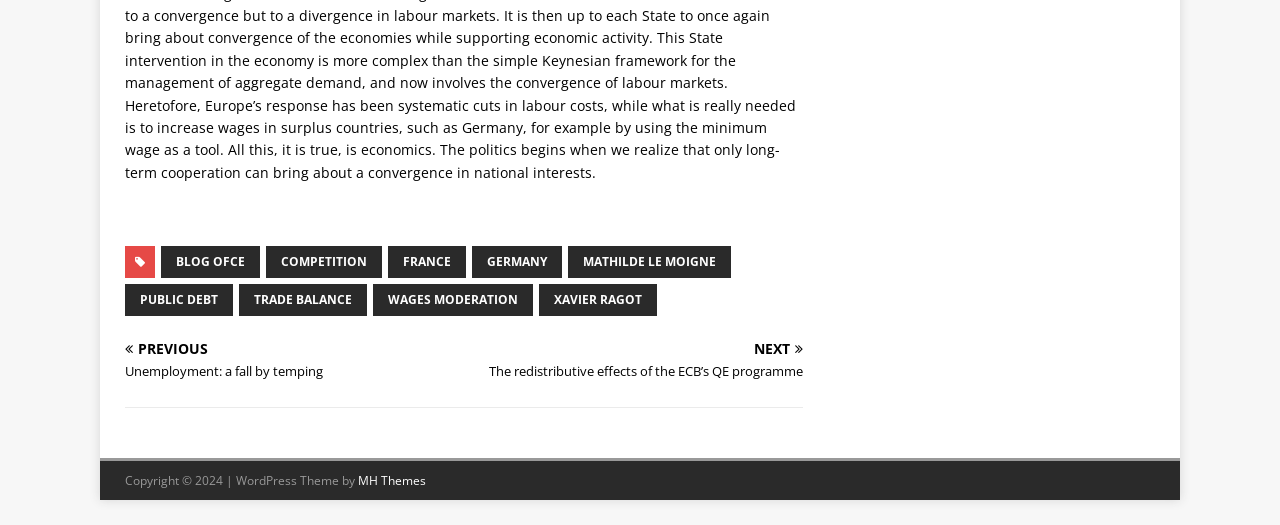Please identify the coordinates of the bounding box for the clickable region that will accomplish this instruction: "go to blog".

[0.126, 0.469, 0.203, 0.53]